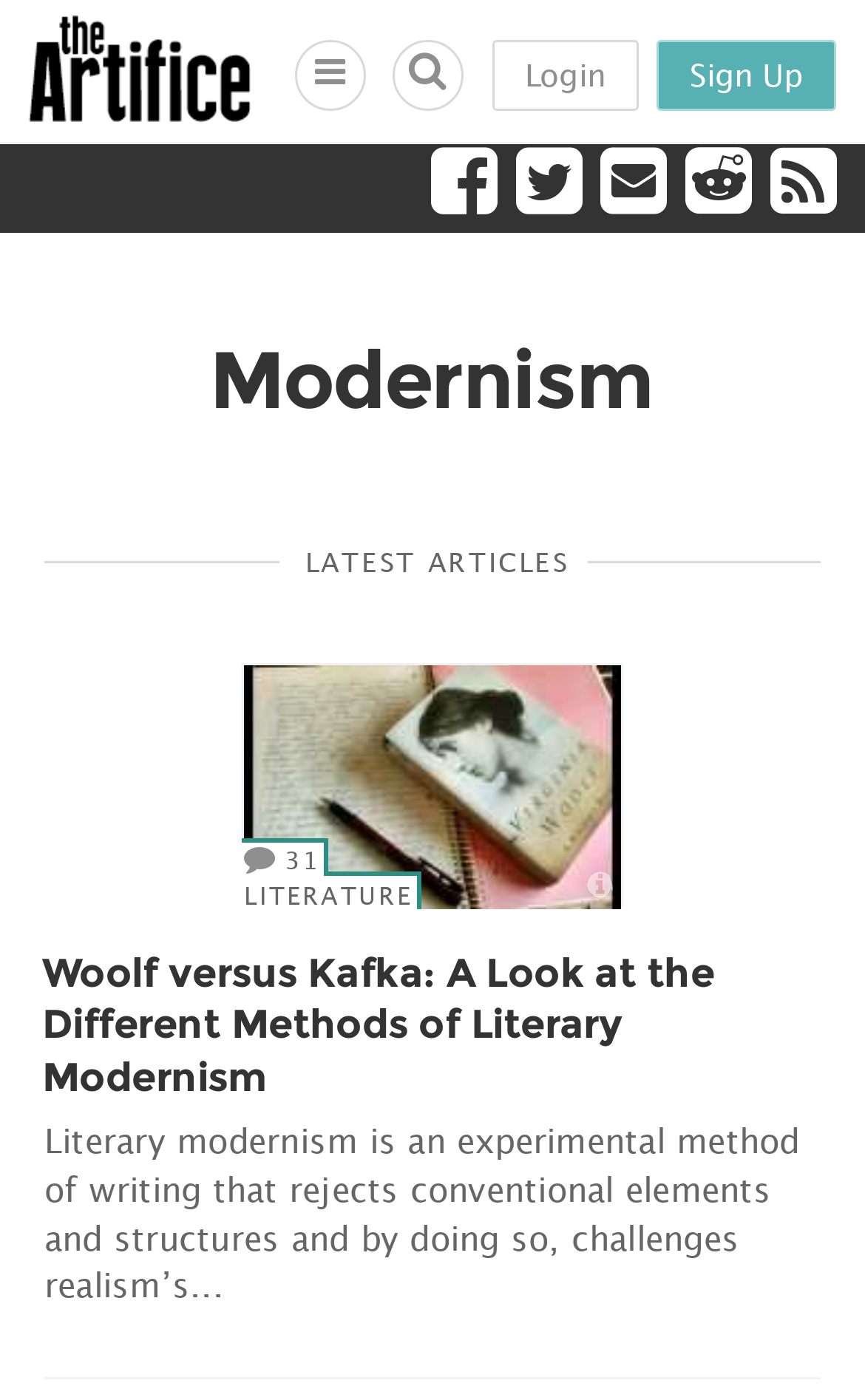Identify the bounding box coordinates for the element you need to click to achieve the following task: "Sign up for an account". The coordinates must be four float values ranging from 0 to 1, formatted as [left, top, right, bottom].

[0.759, 0.029, 0.967, 0.079]